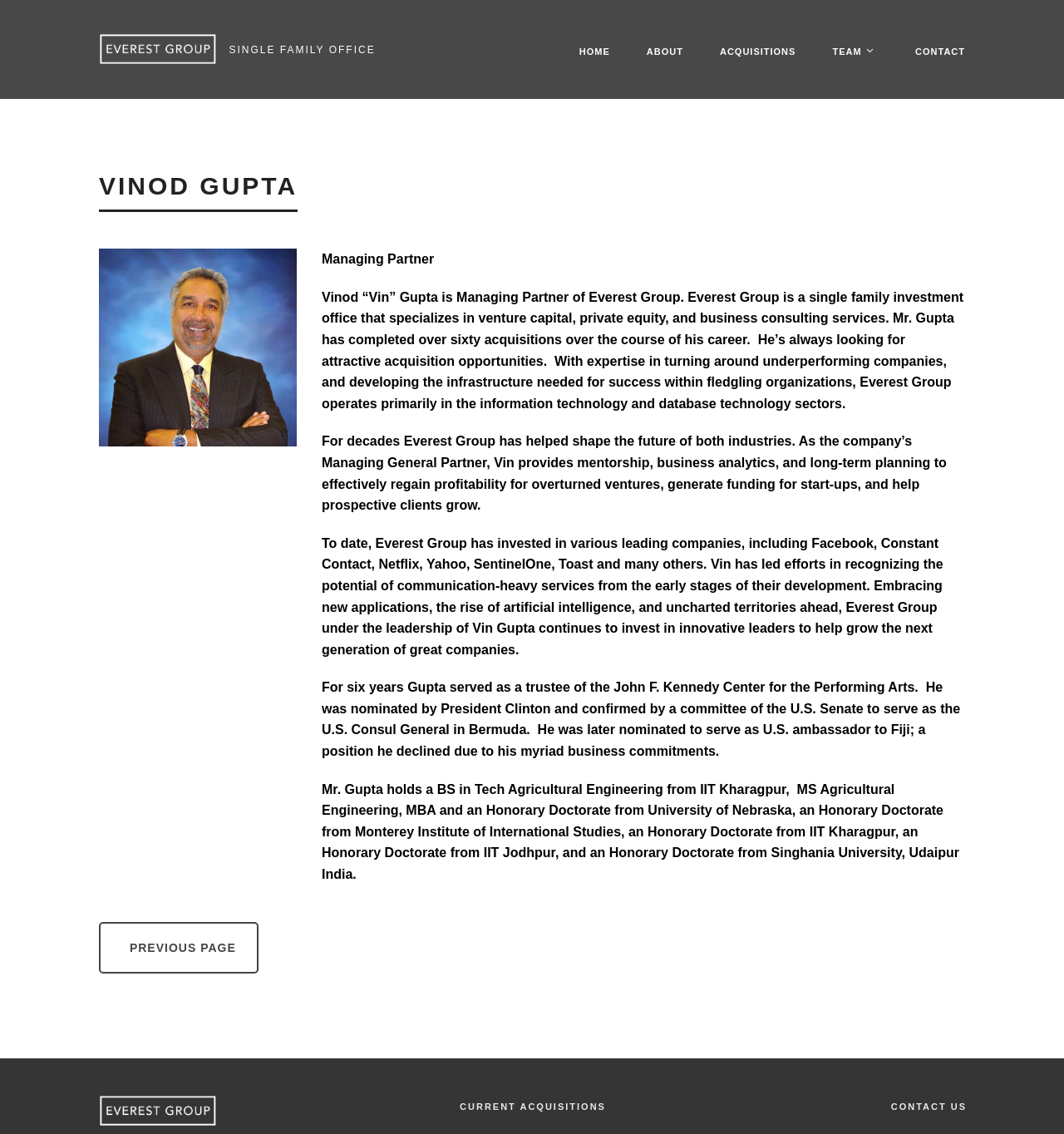How many acquisitions has Vinod Gupta completed?
Refer to the image and provide a one-word or short phrase answer.

over sixty